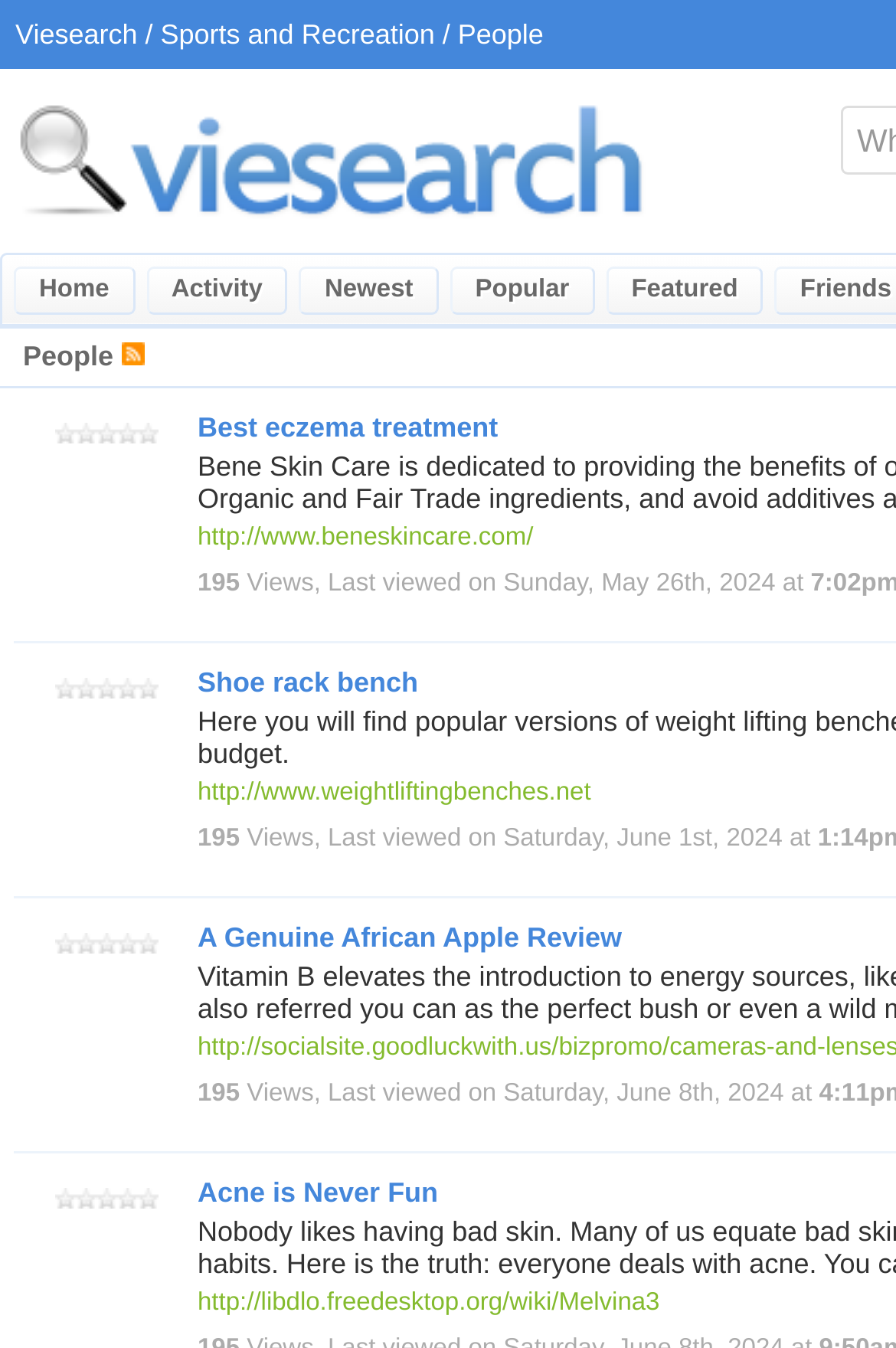Find the bounding box coordinates of the element to click in order to complete this instruction: "Read A Genuine African Apple Review". The bounding box coordinates must be four float numbers between 0 and 1, denoted as [left, top, right, bottom].

[0.221, 0.684, 0.694, 0.707]